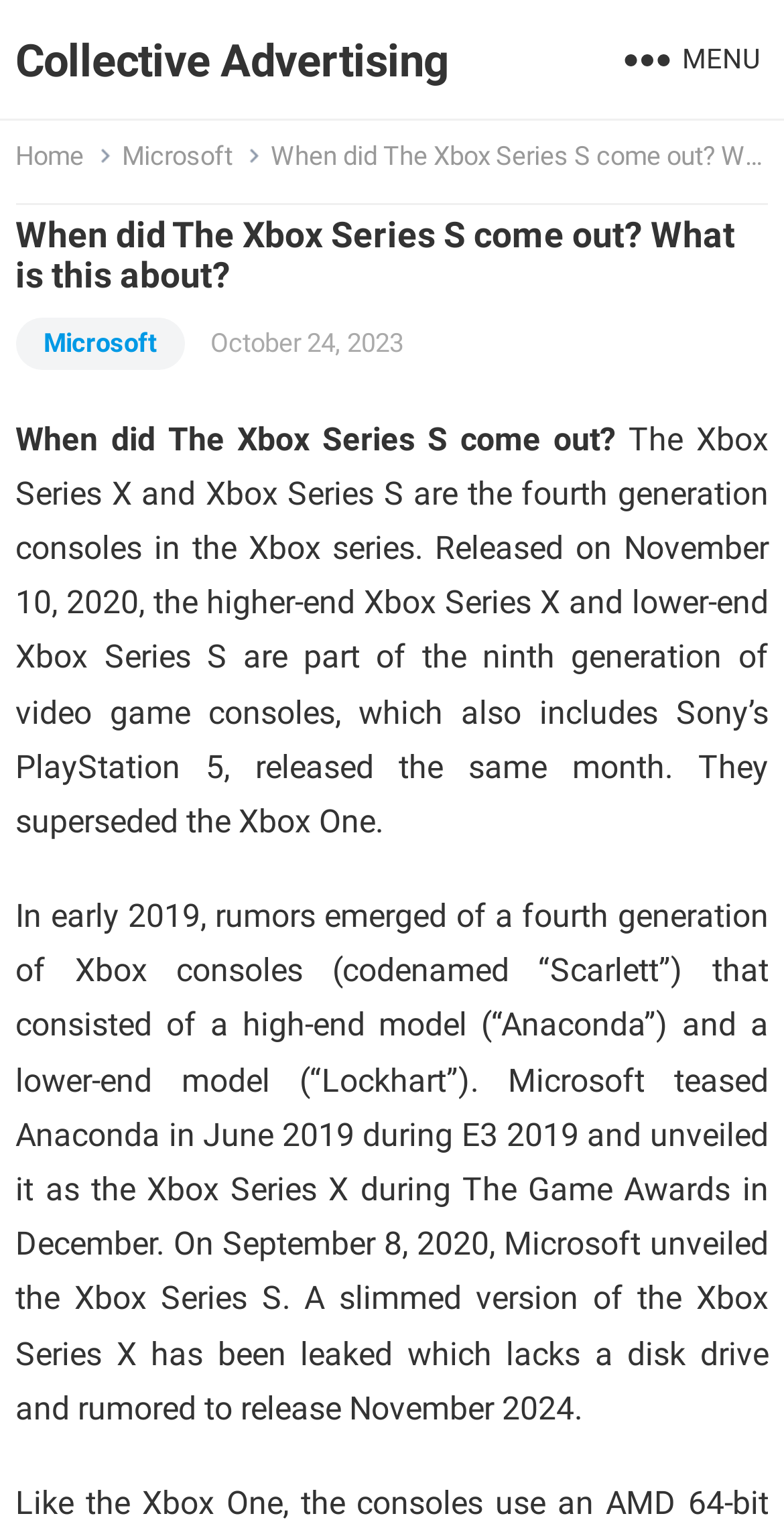When was the Xbox Series S released?
From the details in the image, answer the question comprehensively.

The answer can be found in the paragraph that describes the Xbox Series X and Xbox Series S. It states that the consoles were released on November 10, 2020.